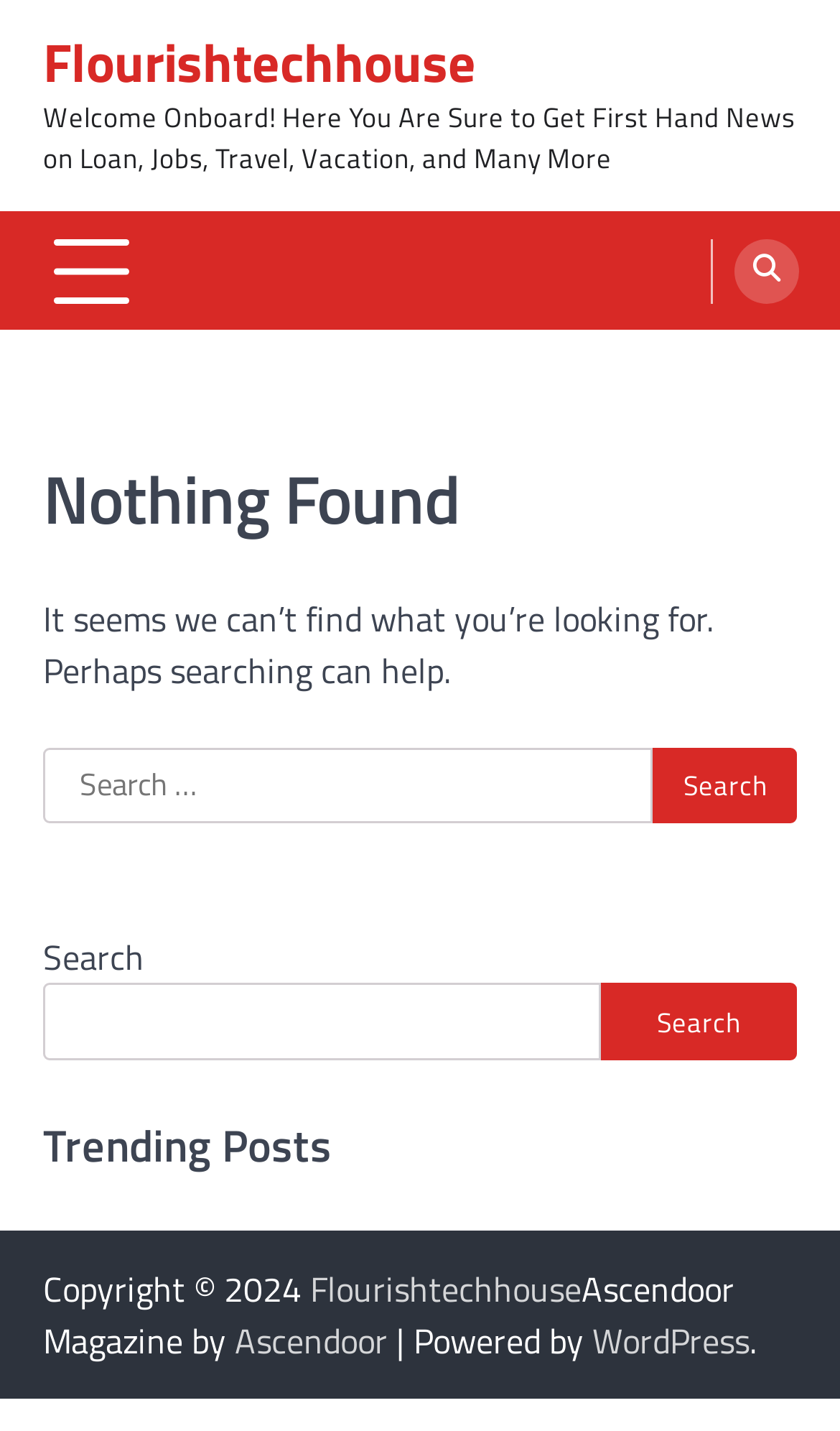What is the purpose of the search box in the middle of the webpage?
Utilize the information in the image to give a detailed answer to the question.

The search box in the middle of the webpage has a label 'Search for:' and a button 'Search'. This suggests that the purpose of the search box is to allow users to search for specific content on the website.